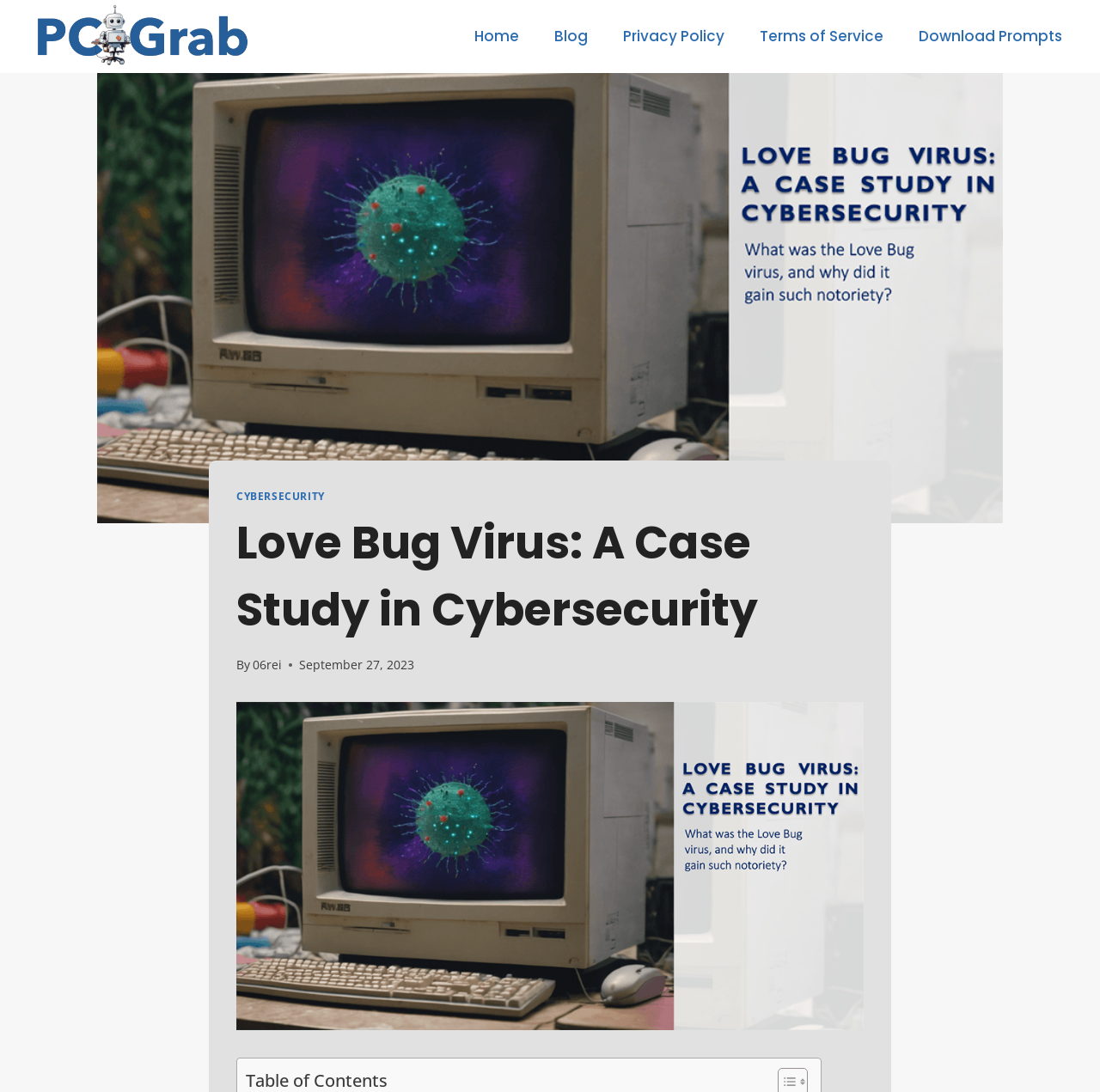Could you find the bounding box coordinates of the clickable area to complete this instruction: "download prompts"?

[0.819, 0.02, 0.981, 0.047]